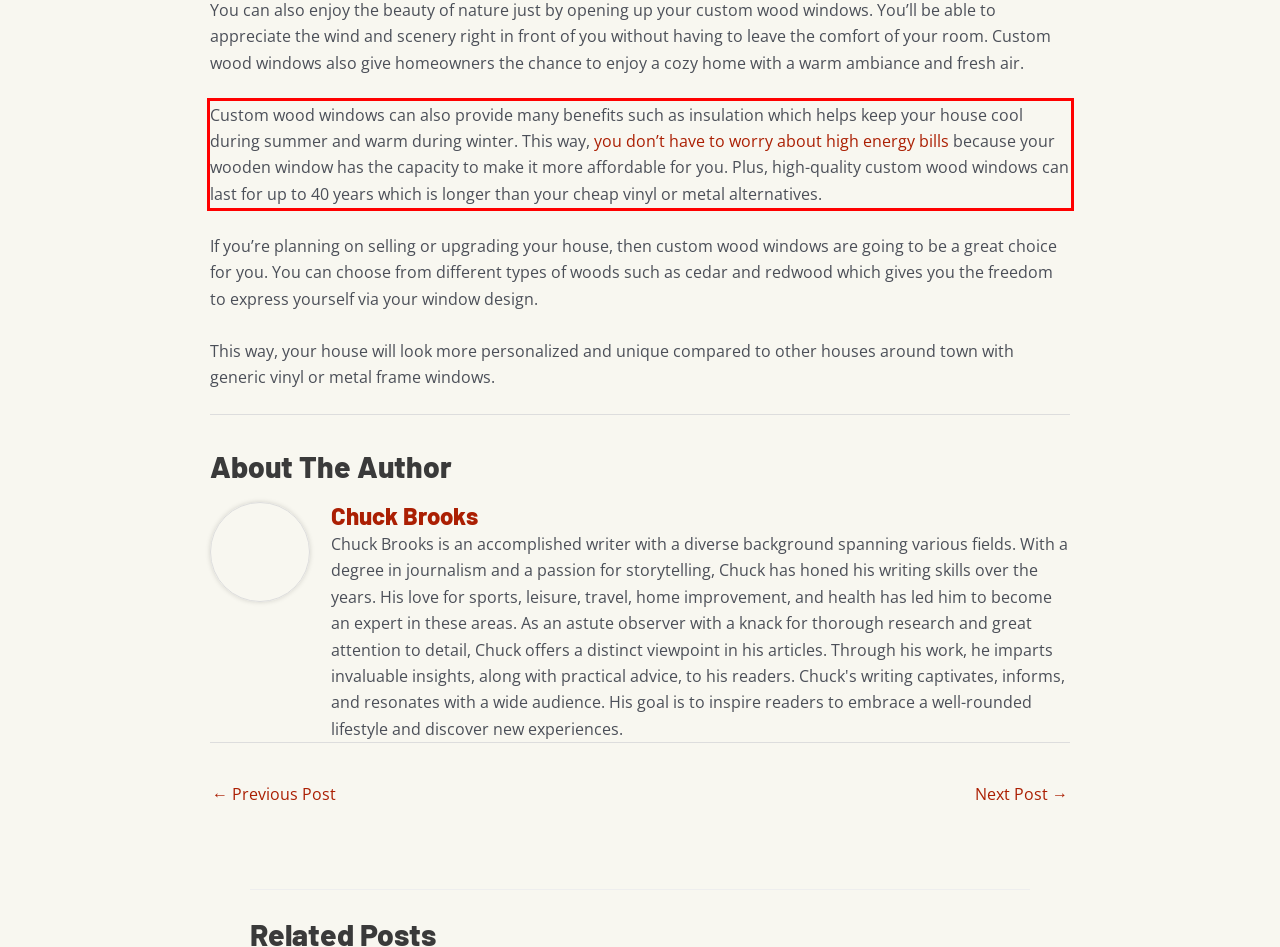Given the screenshot of a webpage, identify the red rectangle bounding box and recognize the text content inside it, generating the extracted text.

Custom wood windows can also provide many benefits such as insulation which helps keep your house cool during summer and warm during winter. This way, you don’t have to worry about high energy bills because your wooden window has the capacity to make it more affordable for you. Plus, high-quality custom wood windows can last for up to 40 years which is longer than your cheap vinyl or metal alternatives.